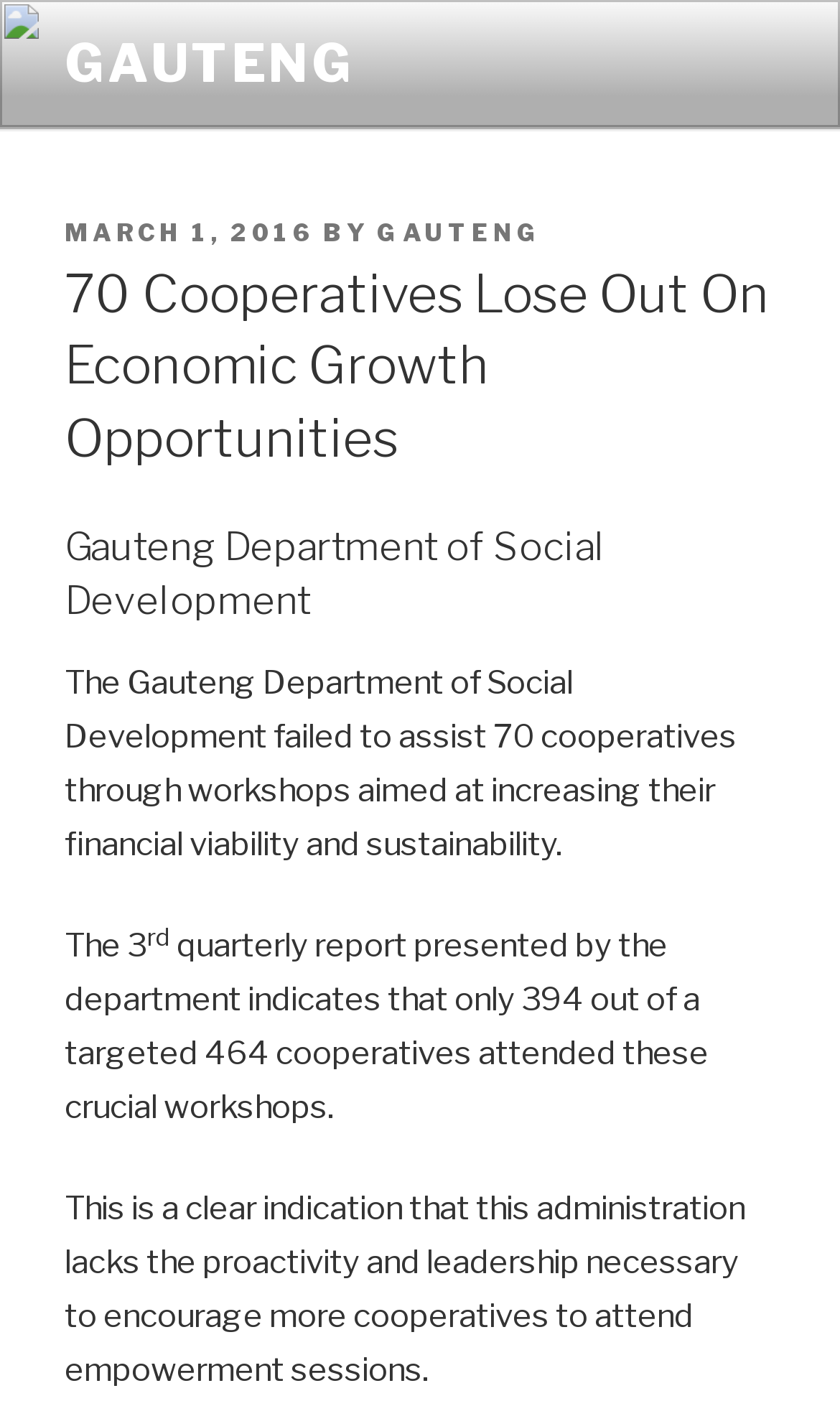Articulate a complete and detailed caption of the webpage elements.

The webpage appears to be a news article or a report about the Gauteng Department of Social Development. At the top, there is a link to "GAUTENG" which is positioned near the left edge of the page. Below this link, there is a header section that spans almost the entire width of the page. Within this header, there are several elements, including a "POSTED ON" label, a link to the date "MARCH 1, 2016", a "BY" label, and another link to "GAUTENG". 

Below the header section, there are two headings. The first heading, "70 Cooperatives Lose Out On Economic Growth Opportunities", is positioned near the top-left corner of the page. The second heading, "Gauteng Department of Social Development", is positioned below the first heading, still near the left edge of the page.

The main content of the article is divided into four paragraphs. The first paragraph describes how the Gauteng Department of Social Development failed to assist 70 cooperatives through workshops. The second paragraph mentions the 3rd quarterly report. The third paragraph provides more details about the report, stating that only 394 out of a targeted 464 cooperatives attended the workshops. The fourth paragraph expresses an opinion about the administration's lack of proactivity and leadership.

There are no images on the page. The overall structure of the page is simple, with a clear hierarchy of headings and paragraphs.